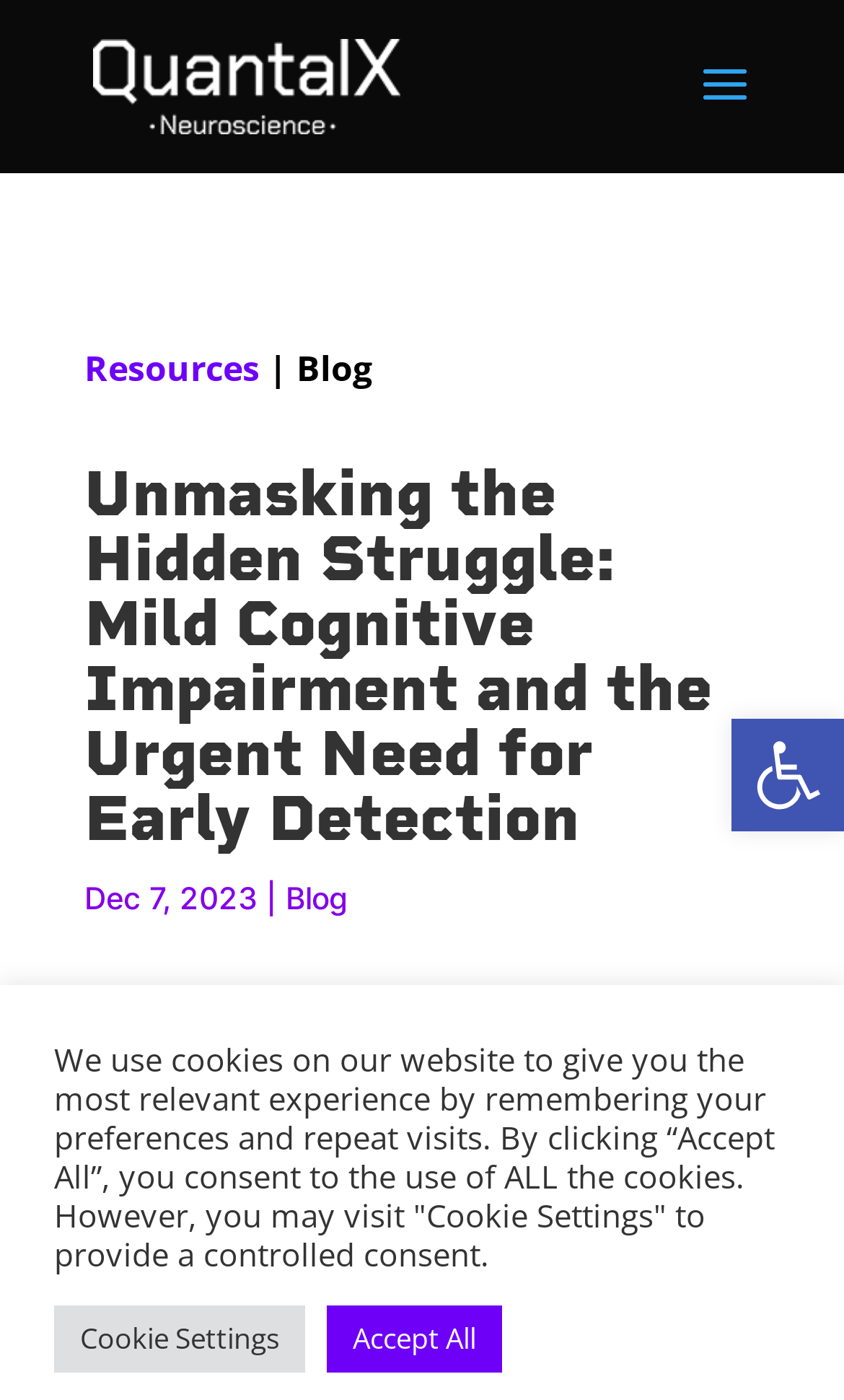Find the bounding box coordinates for the element described here: "Cookie Settings".

[0.064, 0.932, 0.362, 0.98]